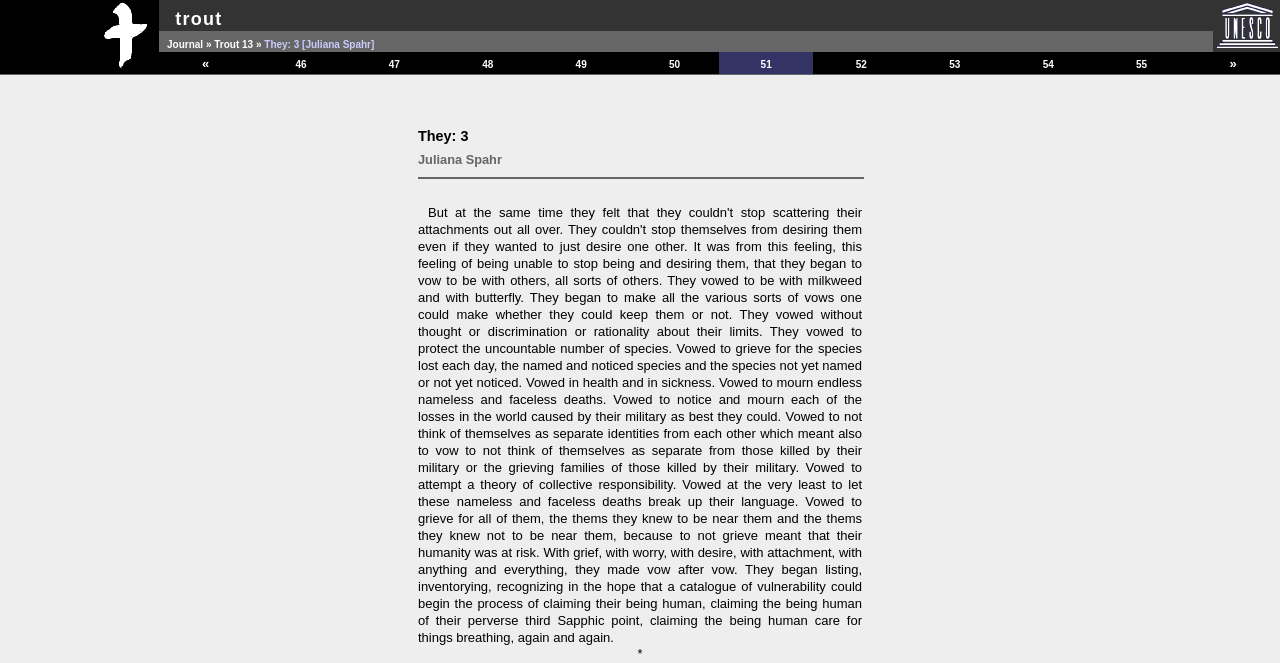Pinpoint the bounding box coordinates for the area that should be clicked to perform the following instruction: "Go to Journal".

[0.13, 0.051, 0.159, 0.077]